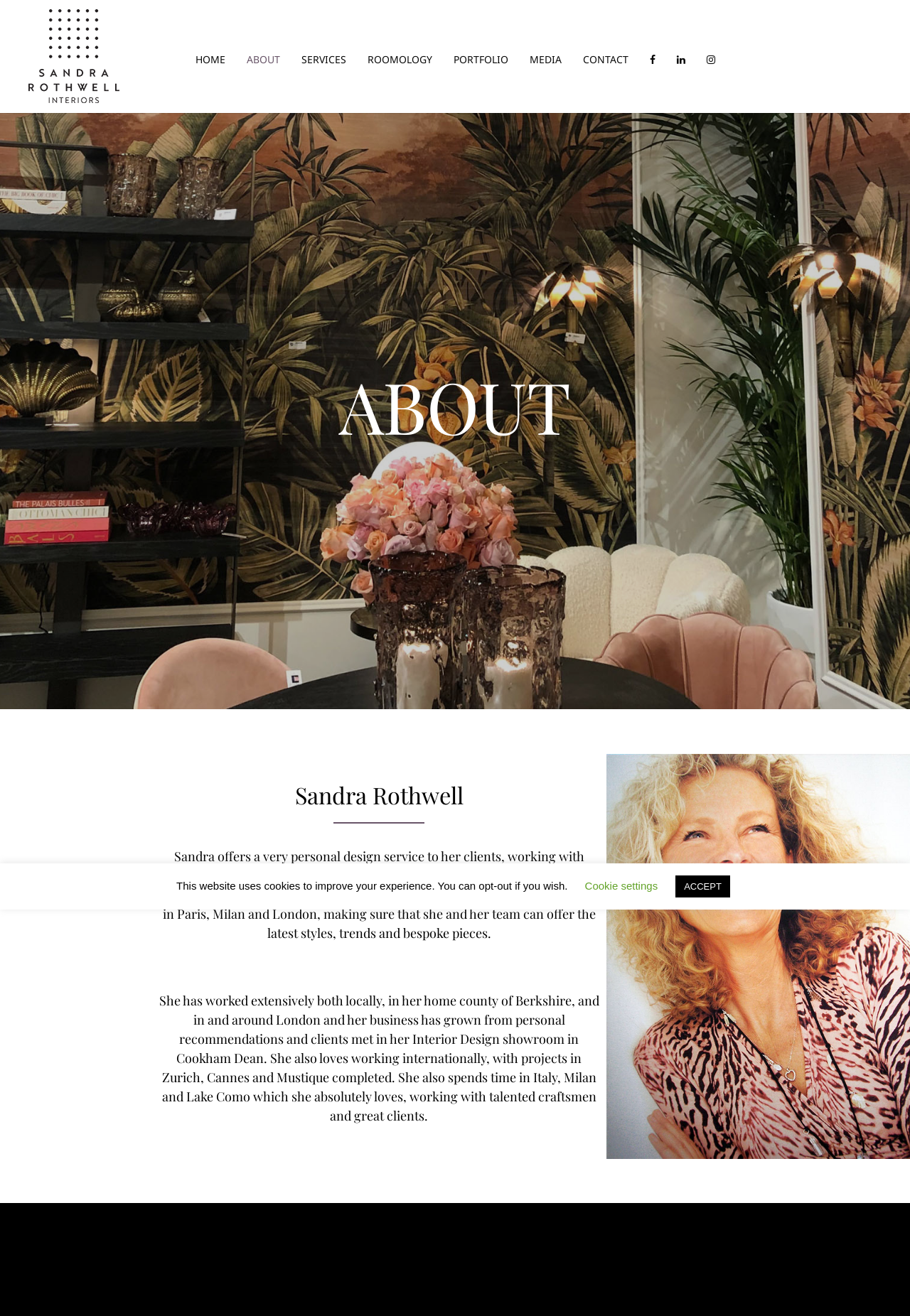Please determine the bounding box coordinates of the element's region to click in order to carry out the following instruction: "visit Sandra Rothwell Interiors' social media". The coordinates should be four float numbers between 0 and 1, i.e., [left, top, right, bottom].

[0.702, 0.032, 0.732, 0.059]